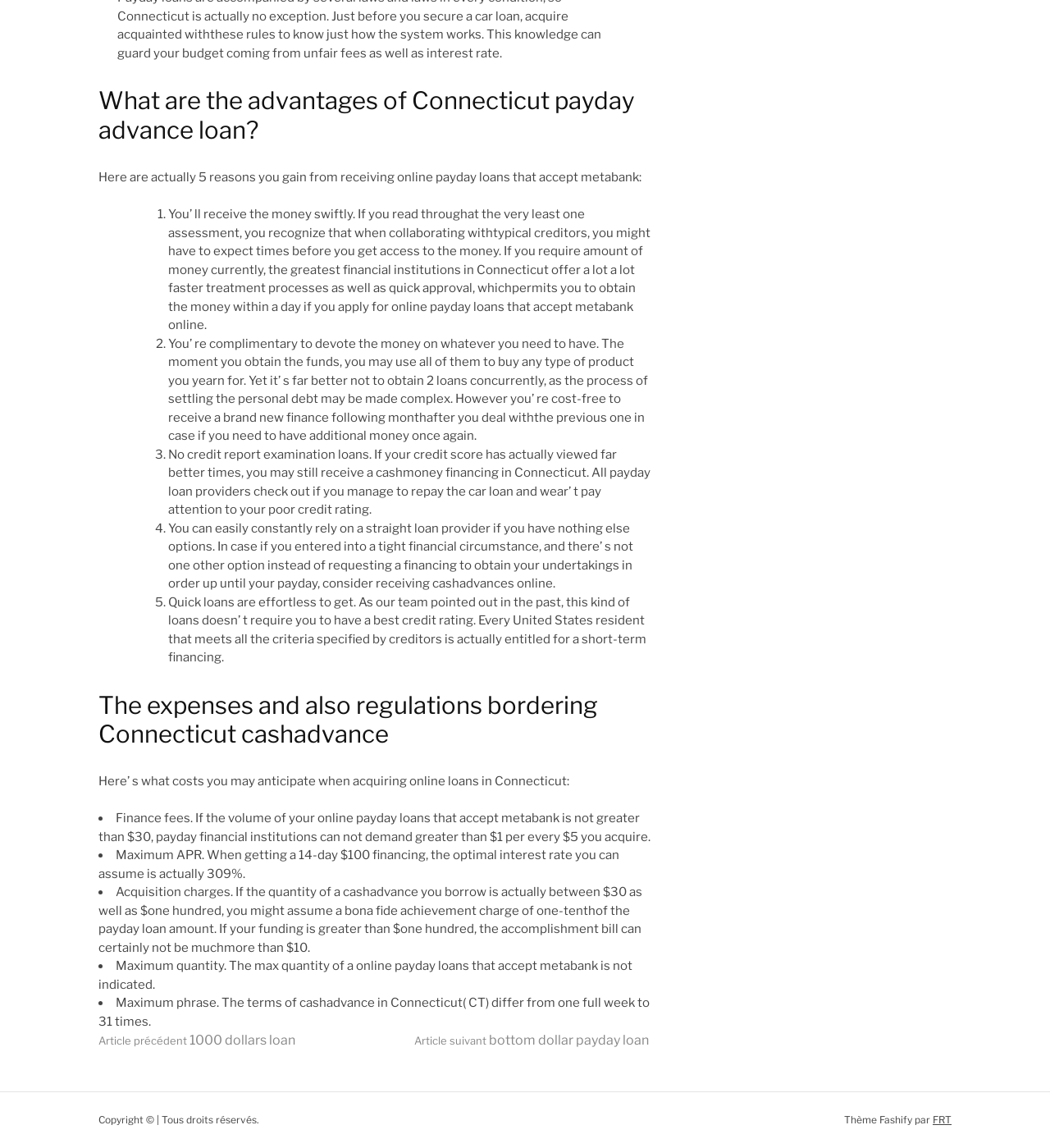What is the maximum term for a payday loan in Connecticut?
Kindly answer the question with as much detail as you can.

The webpage states that the terms of cash advance in Connecticut vary from one week to 31 days.